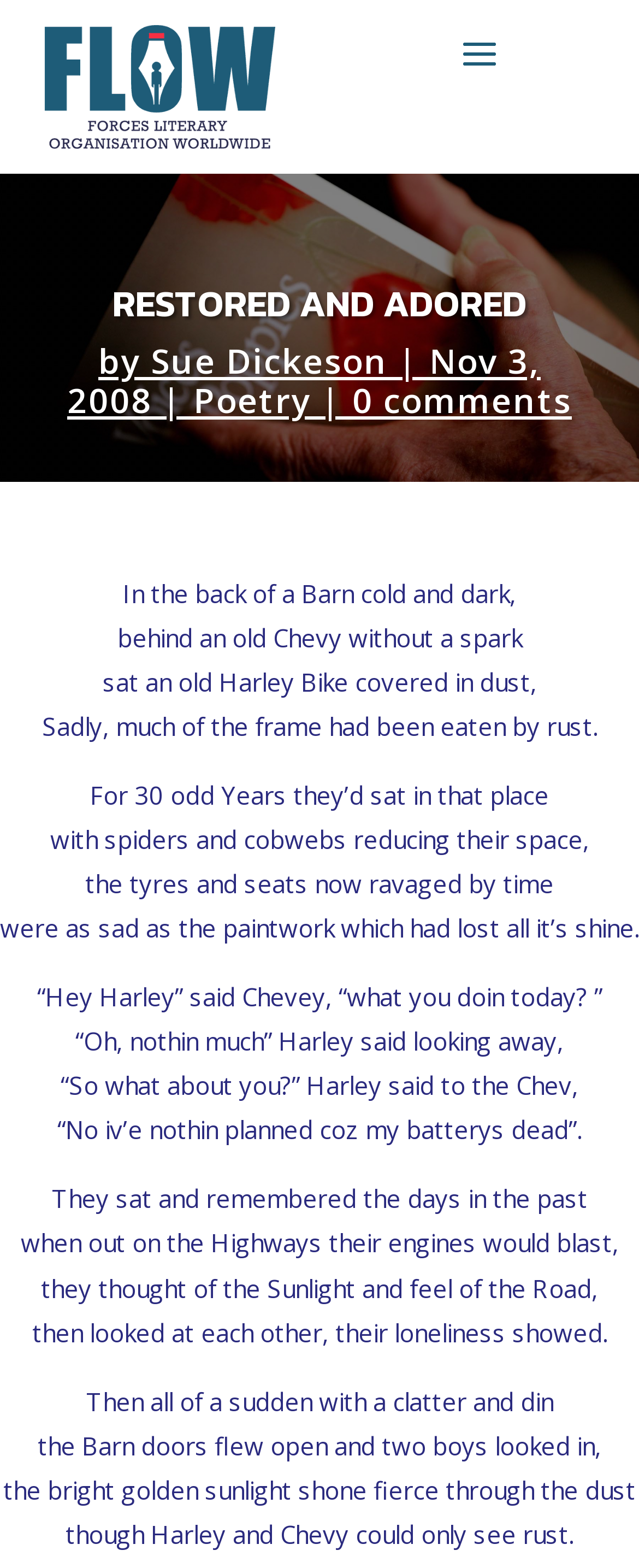From the webpage screenshot, predict the bounding box coordinates (top-left x, top-left y, bottom-right x, bottom-right y) for the UI element described here: Poetry

[0.303, 0.24, 0.487, 0.269]